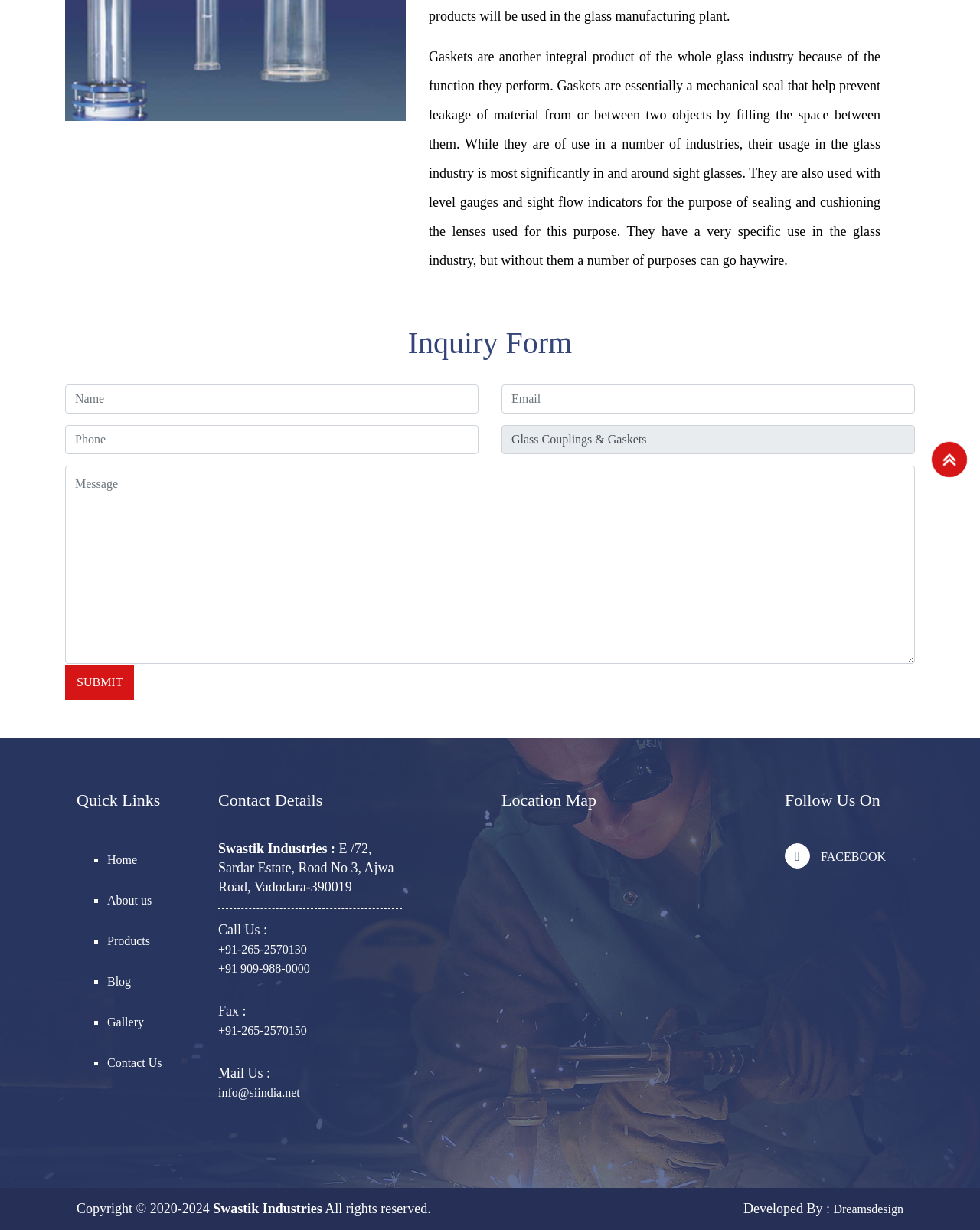Determine the bounding box coordinates of the UI element that matches the following description: "September 26, 2009". The coordinates should be four float numbers between 0 and 1 in the format [left, top, right, bottom].

None